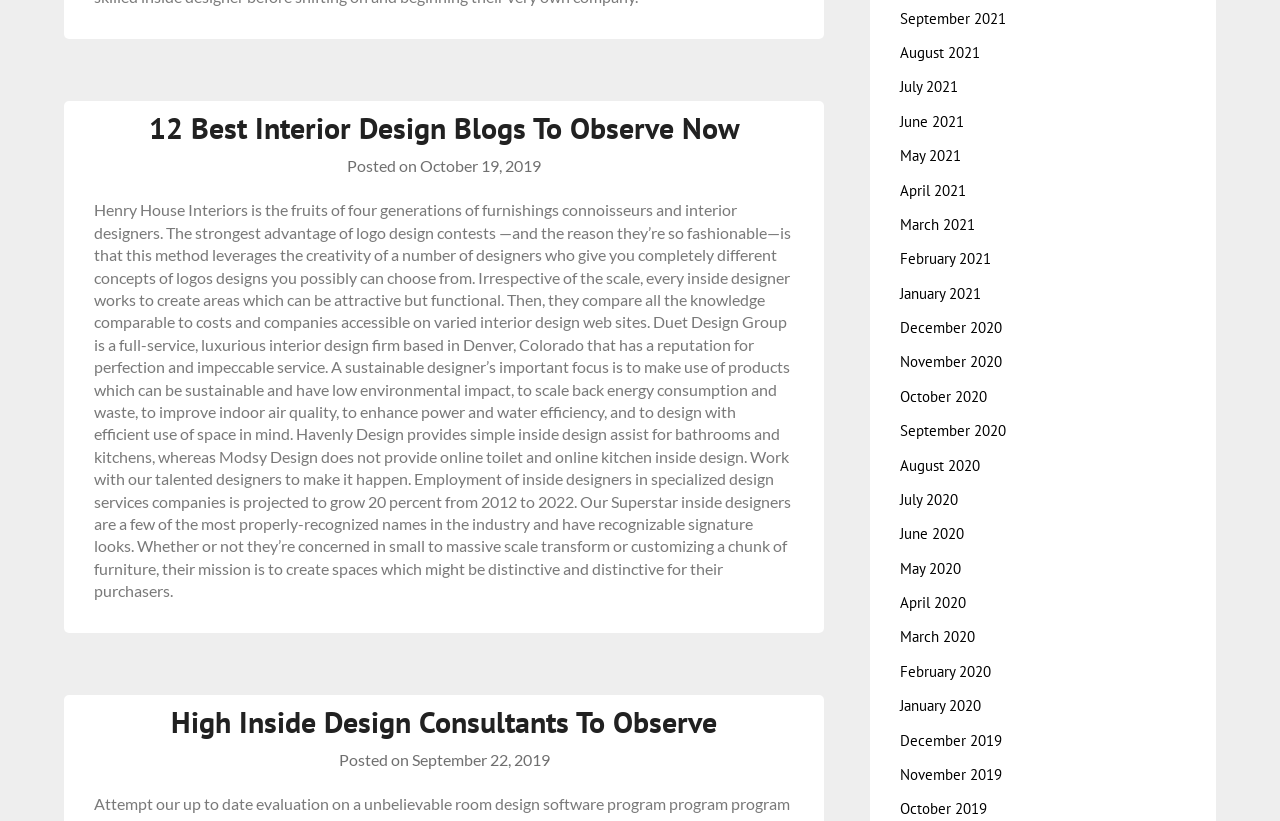Find the UI element described as: "October 19, 2019May 13, 2020" and predict its bounding box coordinates. Ensure the coordinates are four float numbers between 0 and 1, [left, top, right, bottom].

[0.328, 0.19, 0.423, 0.213]